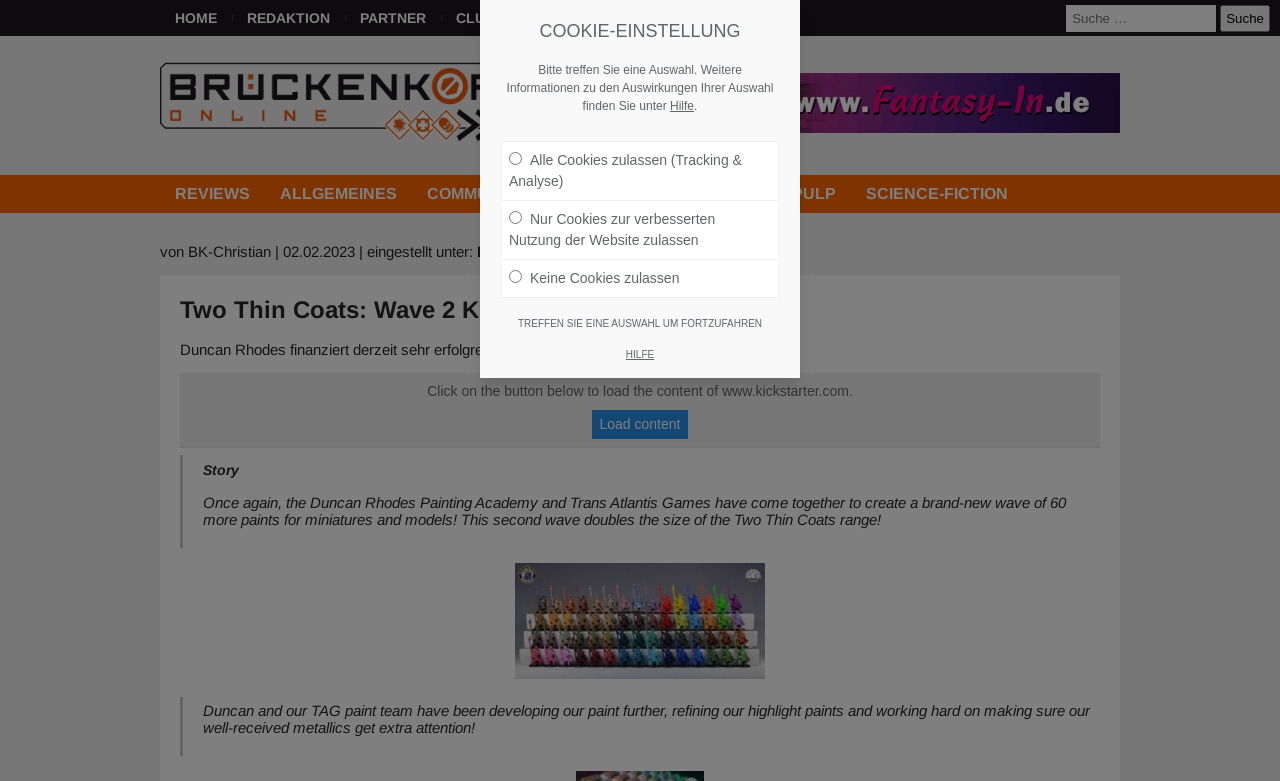Offer a detailed account of what is visible on the webpage.

This webpage is a portal for tabletop hobby enthusiasts, specifically focused on miniature wargaming and related topics. At the top of the page, there is a navigation bar with links to various sections, including "HOME", "REDAKTION", "PARTNER", and "CLUBS". To the right of the navigation bar, there is a search box with a "Suche" (Search) button.

Below the navigation bar, there is a prominent image with a link, likely a featured article or promotion. To the right of the image, there is a section with multiple links, including "REVIEWS", "ALLGEMEINES", and "COMMUNITY". These links are organized into categories, with "REVIEWS" and "ALLGEMEINES" being separate sections, and "COMMUNITY" being a dropdown menu with links to subcategories like "Clubs", "Malwettbewerbe", and "Magazine".

On the left side of the page, there is a long list of links organized into categories, including "FANTASY", "HISTORISCH", "PULP", and "SCIENCE-FICTION". Each category has multiple sub-links, such as "A Song of Ice and Fire" under "FANTASY", and "Bolt Action" under "HISTORISCH". These links likely lead to specific sections or articles related to each topic.

The overall layout of the page is dense, with many links and sections competing for attention. However, the categorization and organization of the links help to create a sense of structure and make it easier to navigate the page.